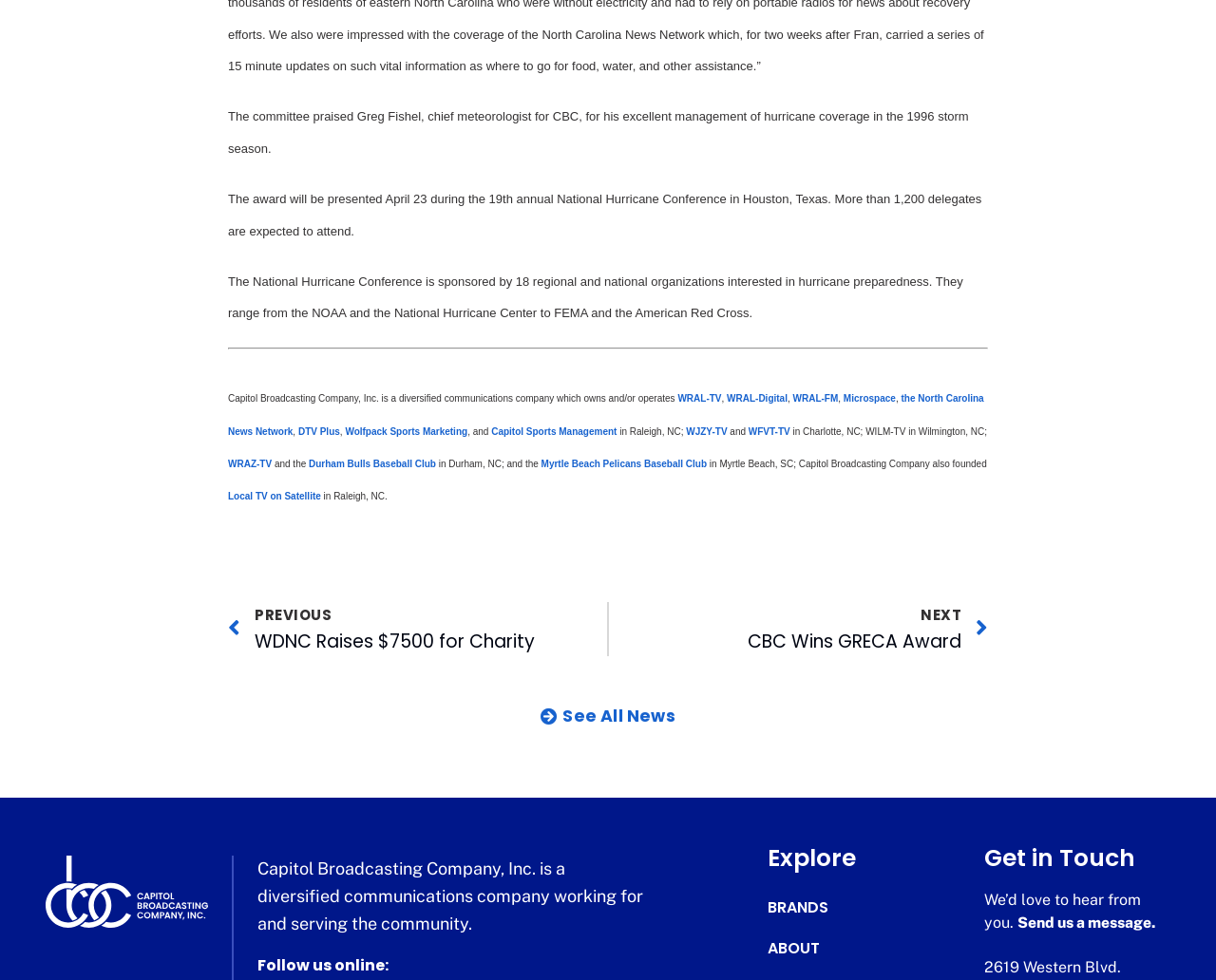Where is the Durham Bulls Baseball Club located?
Could you please answer the question thoroughly and with as much detail as possible?

The Durham Bulls Baseball Club is located in Durham, NC, as mentioned in the webpage, which lists various media outlets and sports teams owned and/or operated by Capitol Broadcasting Company, Inc.